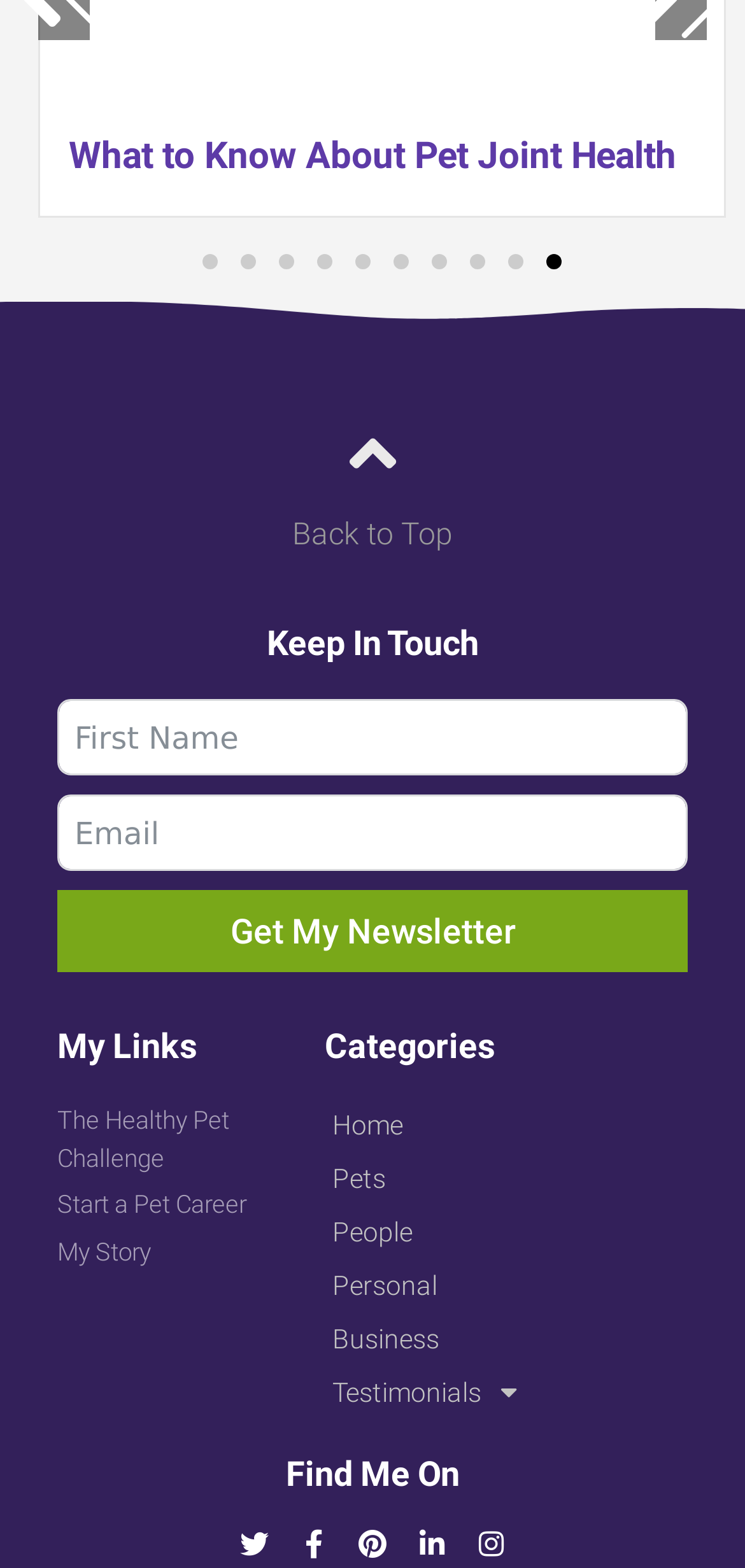Respond to the question below with a single word or phrase:
How many slides are available?

10